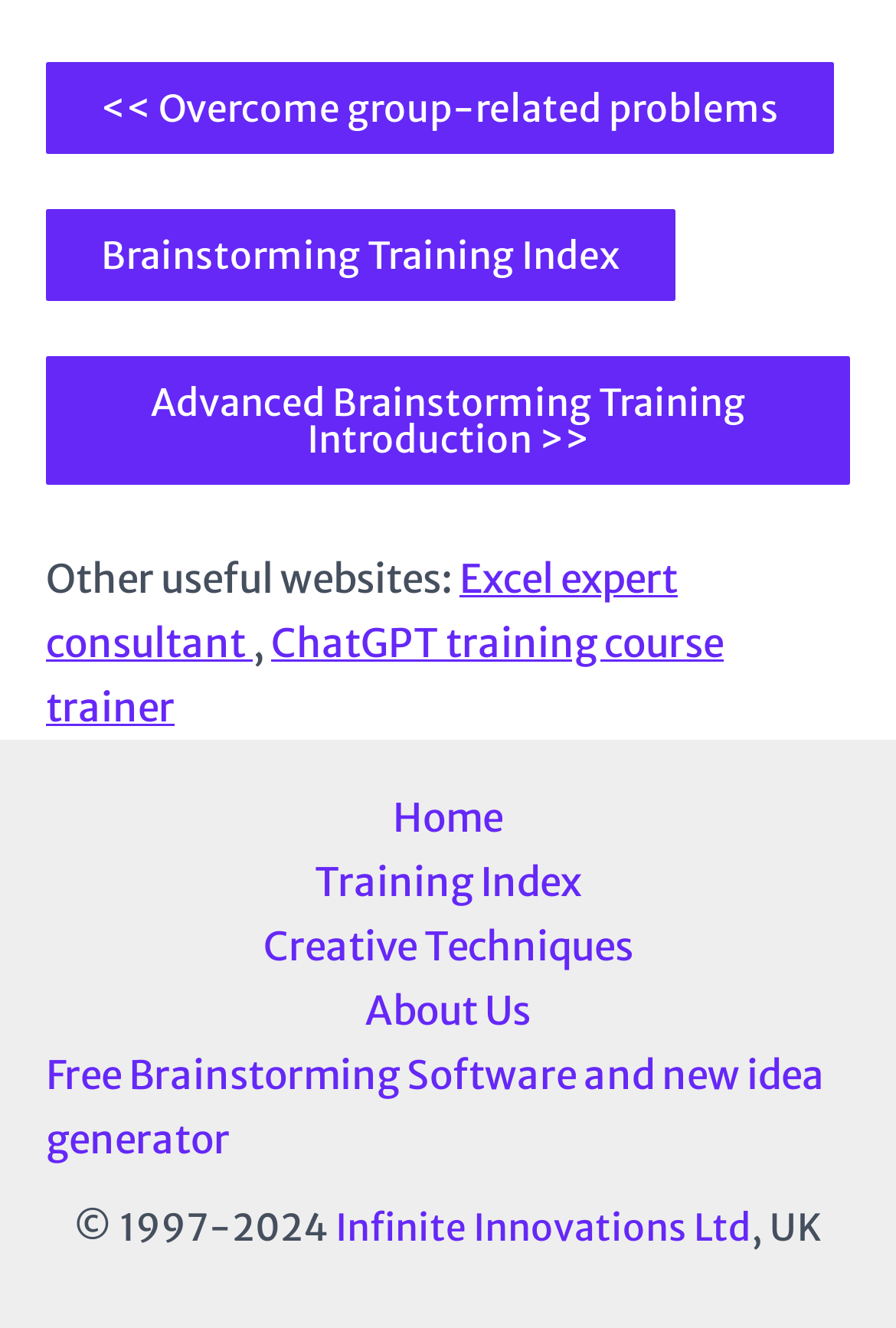What is the country mentioned at the bottom of the page?
Refer to the image and provide a concise answer in one word or phrase.

UK